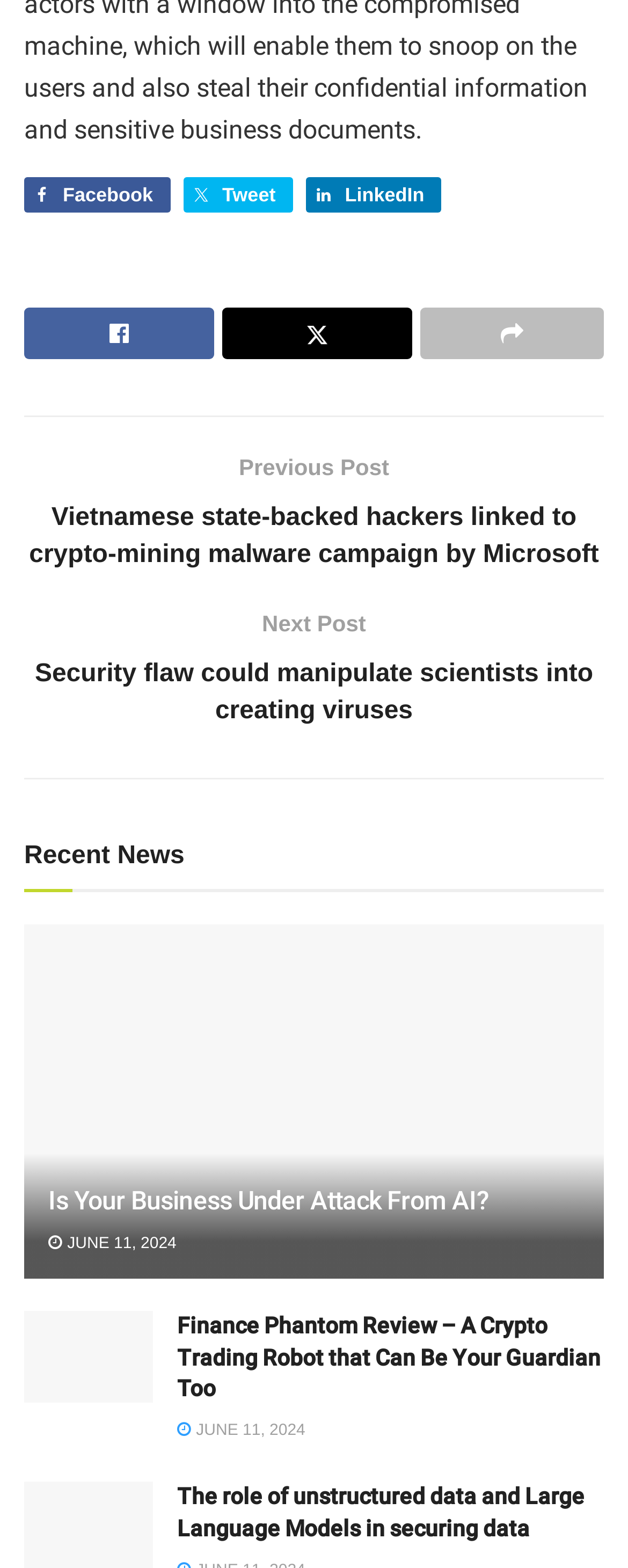Please determine the bounding box coordinates of the element to click on in order to accomplish the following task: "View recent news". Ensure the coordinates are four float numbers ranging from 0 to 1, i.e., [left, top, right, bottom].

[0.038, 0.528, 0.294, 0.565]